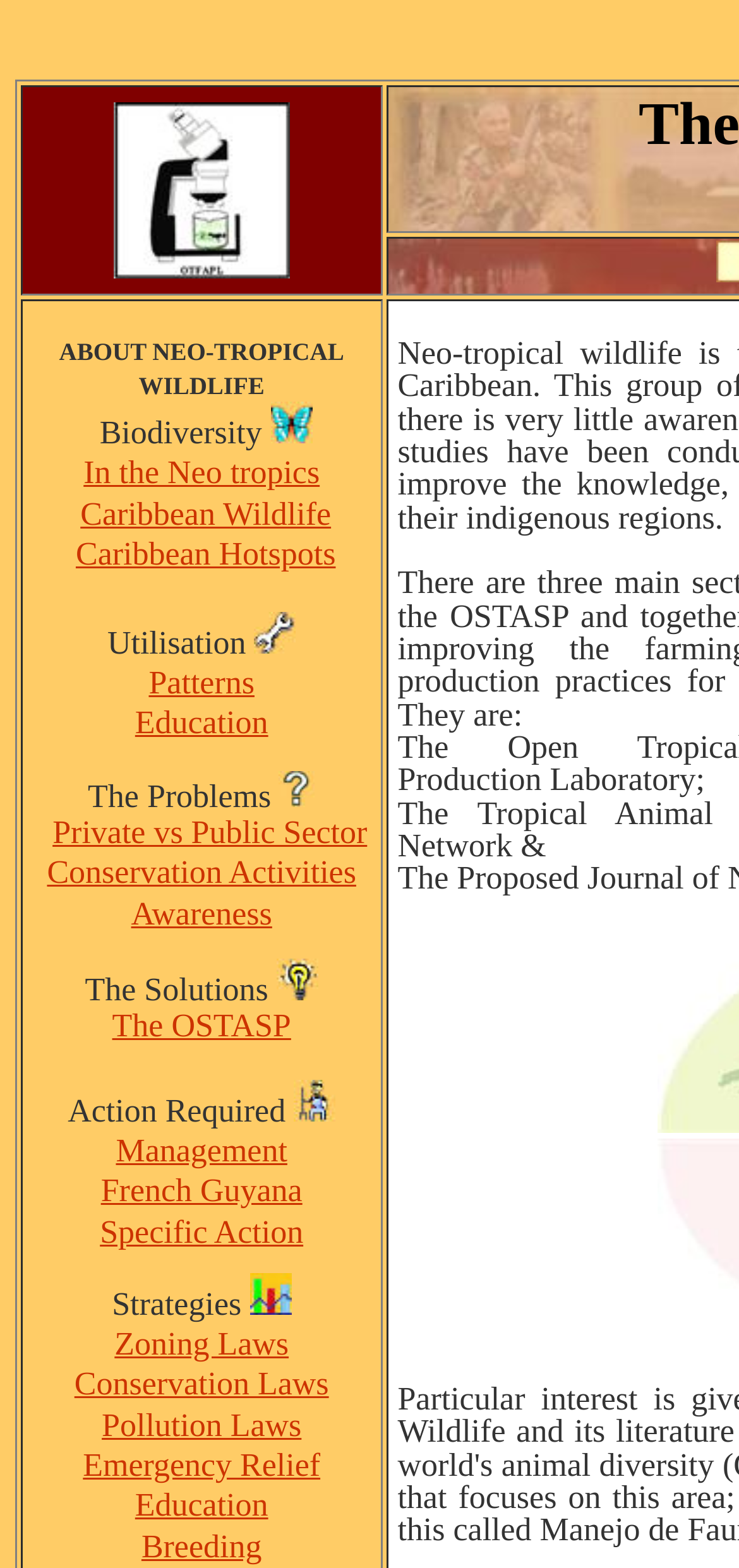Determine the bounding box coordinates of the UI element that matches the following description: "In the Neo tropics". The coordinates should be four float numbers between 0 and 1 in the format [left, top, right, bottom].

[0.113, 0.29, 0.433, 0.313]